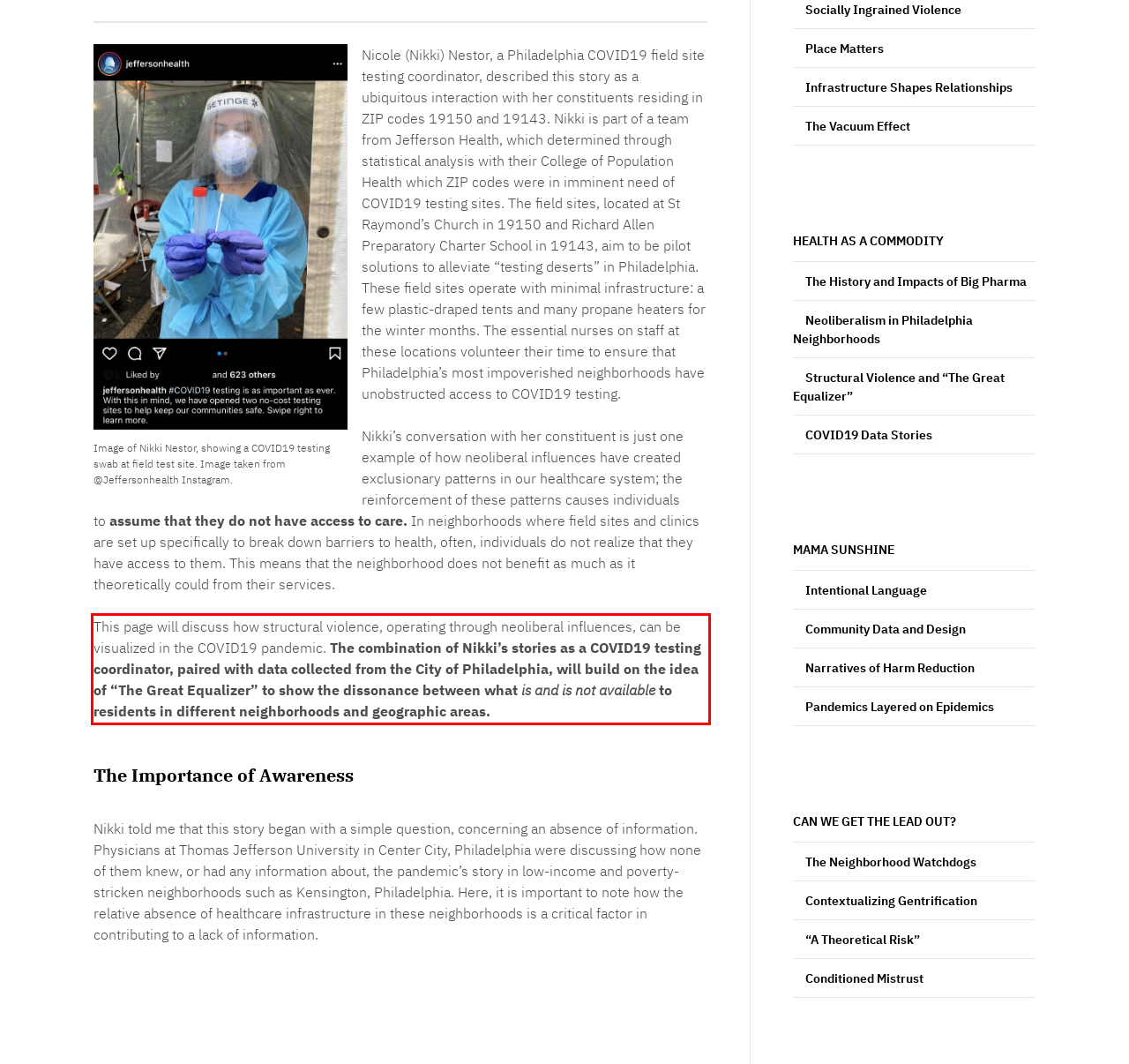You have a screenshot of a webpage, and there is a red bounding box around a UI element. Utilize OCR to extract the text within this red bounding box.

This page will discuss how structural violence, operating through neoliberal influences, can be visualized in the COVID19 pandemic. The combination of Nikki’s stories as a COVID19 testing coordinator, paired with data collected from the City of Philadelphia, will build on the idea of “The Great Equalizer” to show the dissonance between what is and is not available to residents in different neighborhoods and geographic areas.